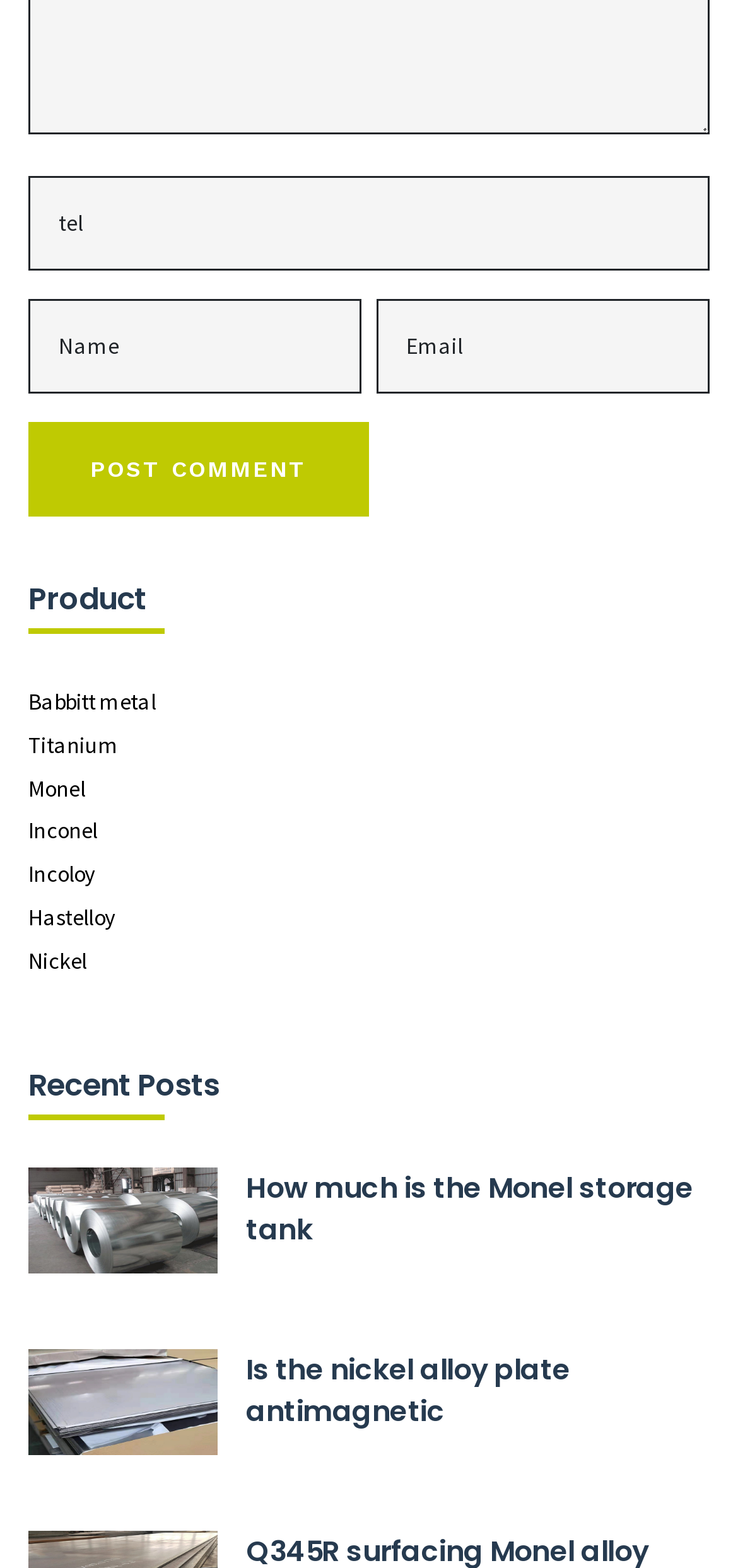Please provide a brief answer to the following inquiry using a single word or phrase:
How many textboxes are there?

3